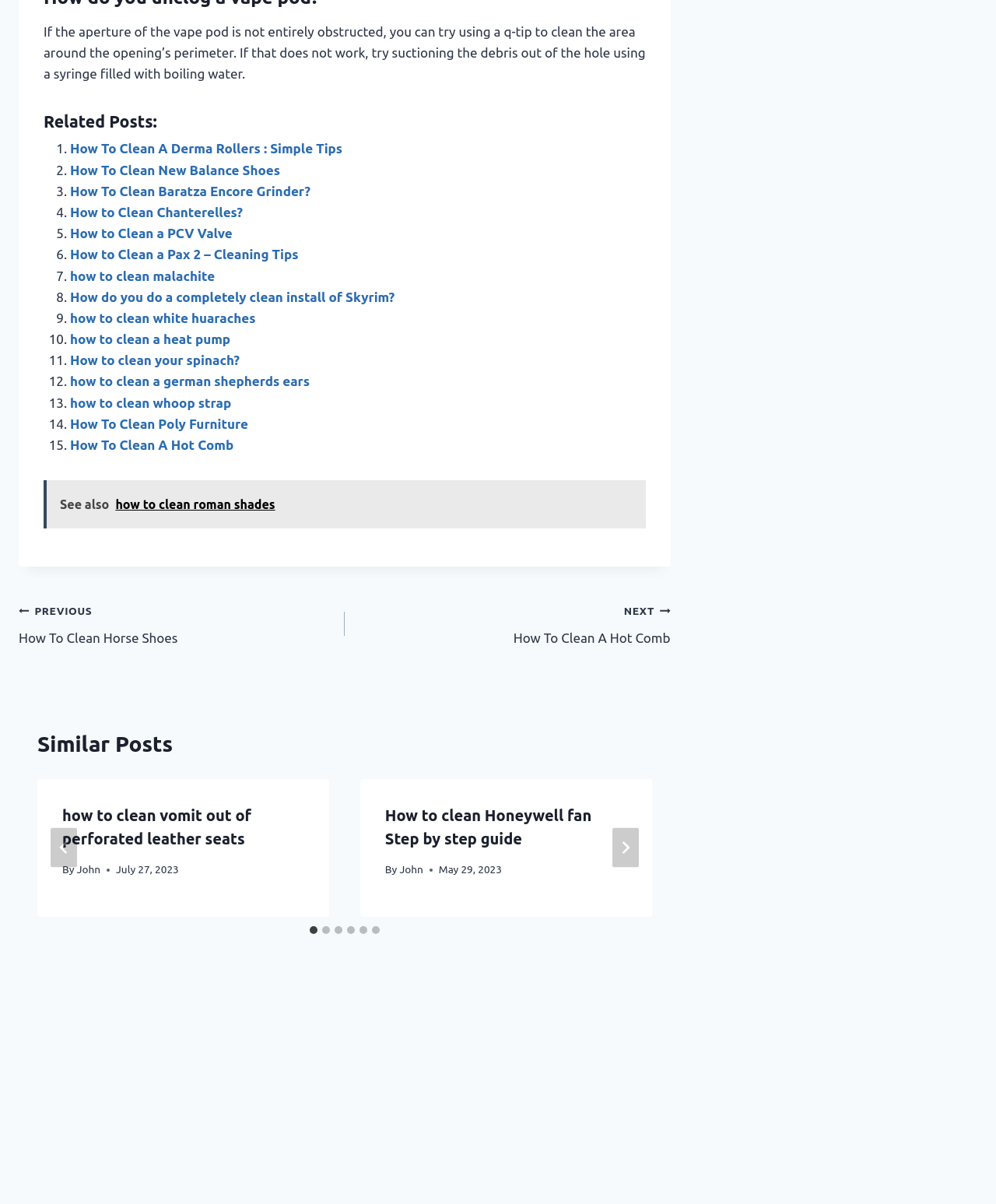Please identify the bounding box coordinates of the element's region that I should click in order to complete the following instruction: "Click the 'PREVIOUS How To Clean Horse Shoes' link". The bounding box coordinates consist of four float numbers between 0 and 1, i.e., [left, top, right, bottom].

[0.019, 0.498, 0.346, 0.539]